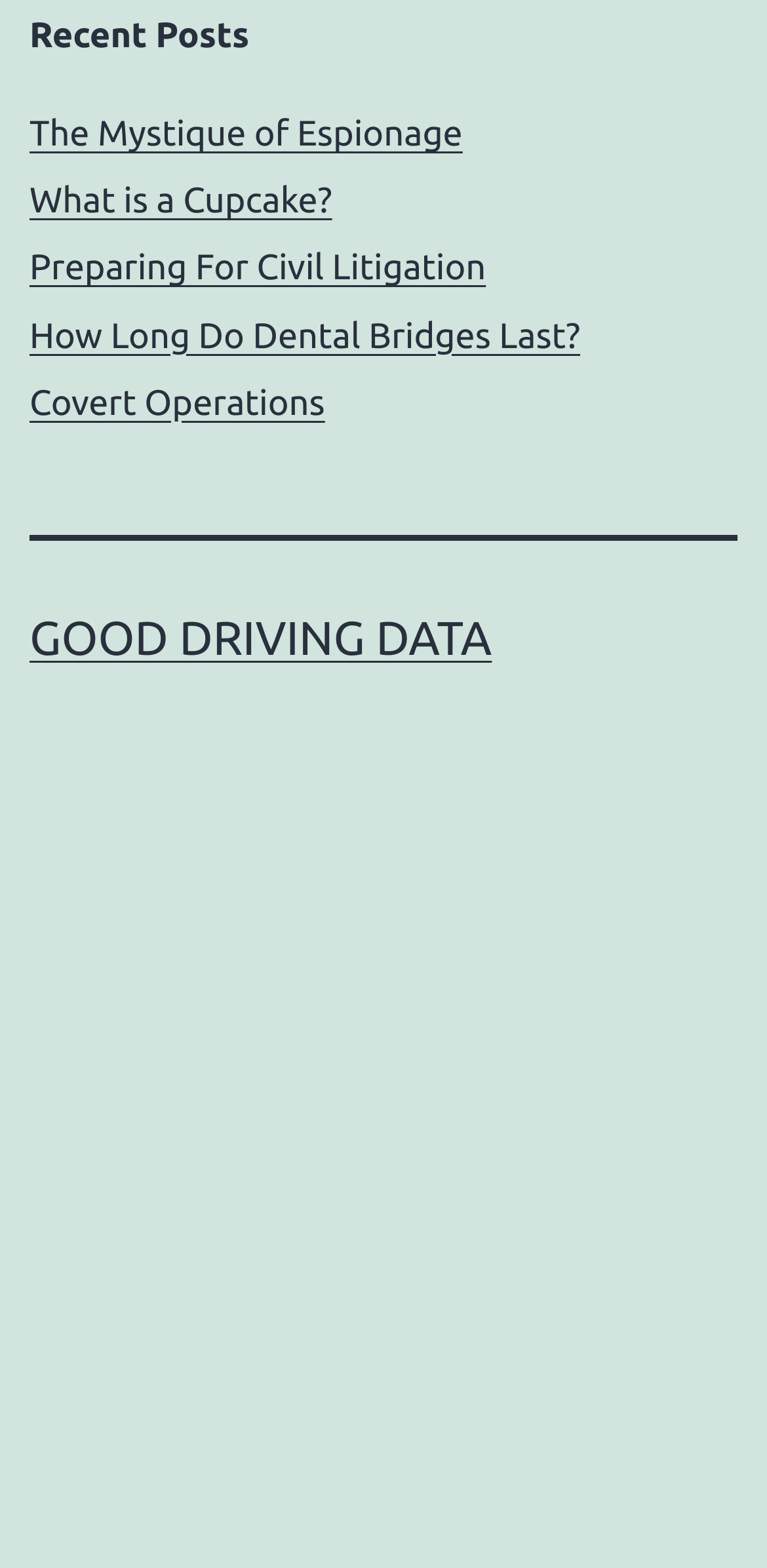What is the next post about? Please answer the question using a single word or phrase based on the image.

Qualifying For an Apartment Mortgage